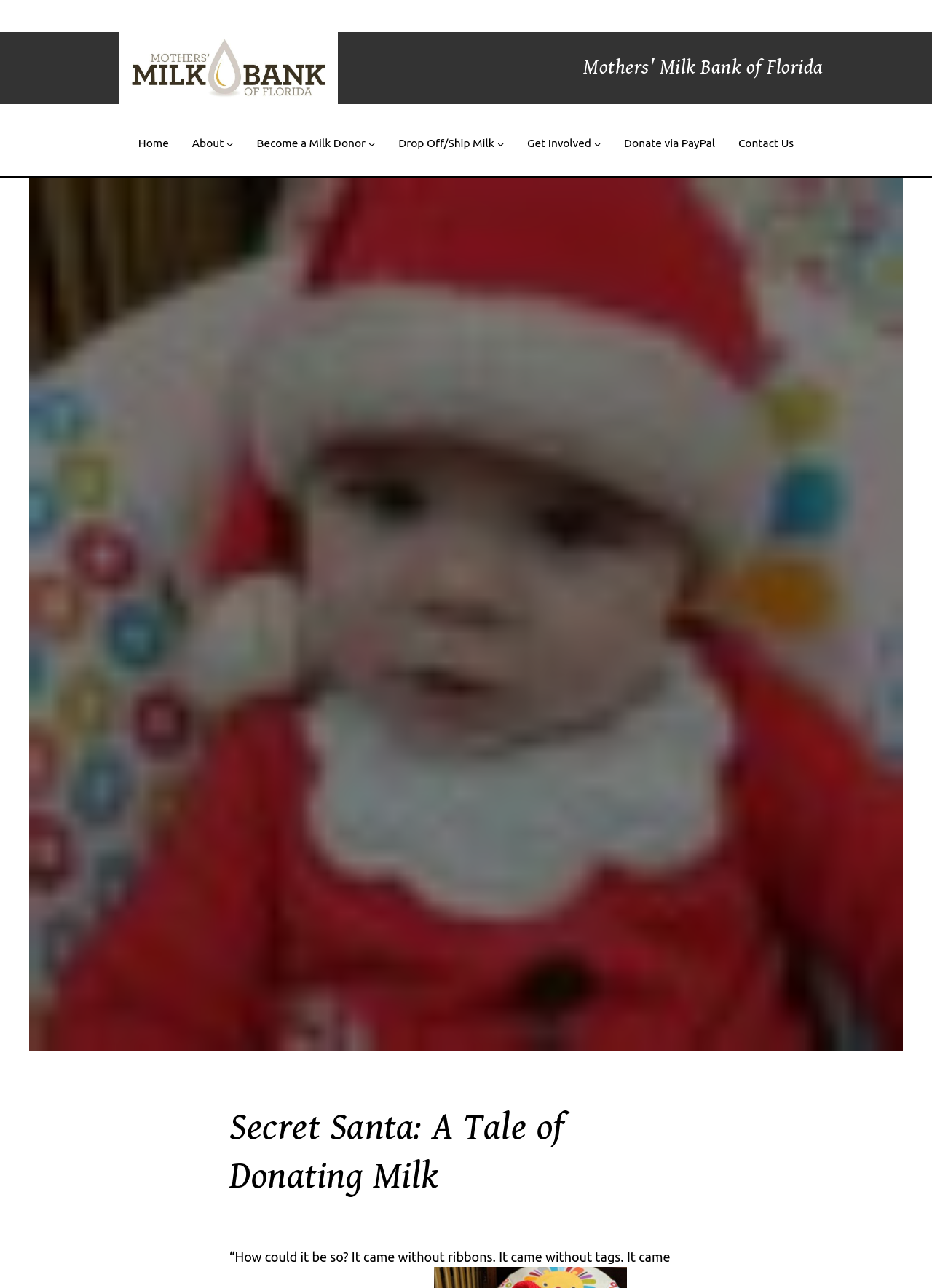Please specify the bounding box coordinates of the clickable region necessary for completing the following instruction: "Click the Home link". The coordinates must consist of four float numbers between 0 and 1, i.e., [left, top, right, bottom].

[0.148, 0.104, 0.181, 0.119]